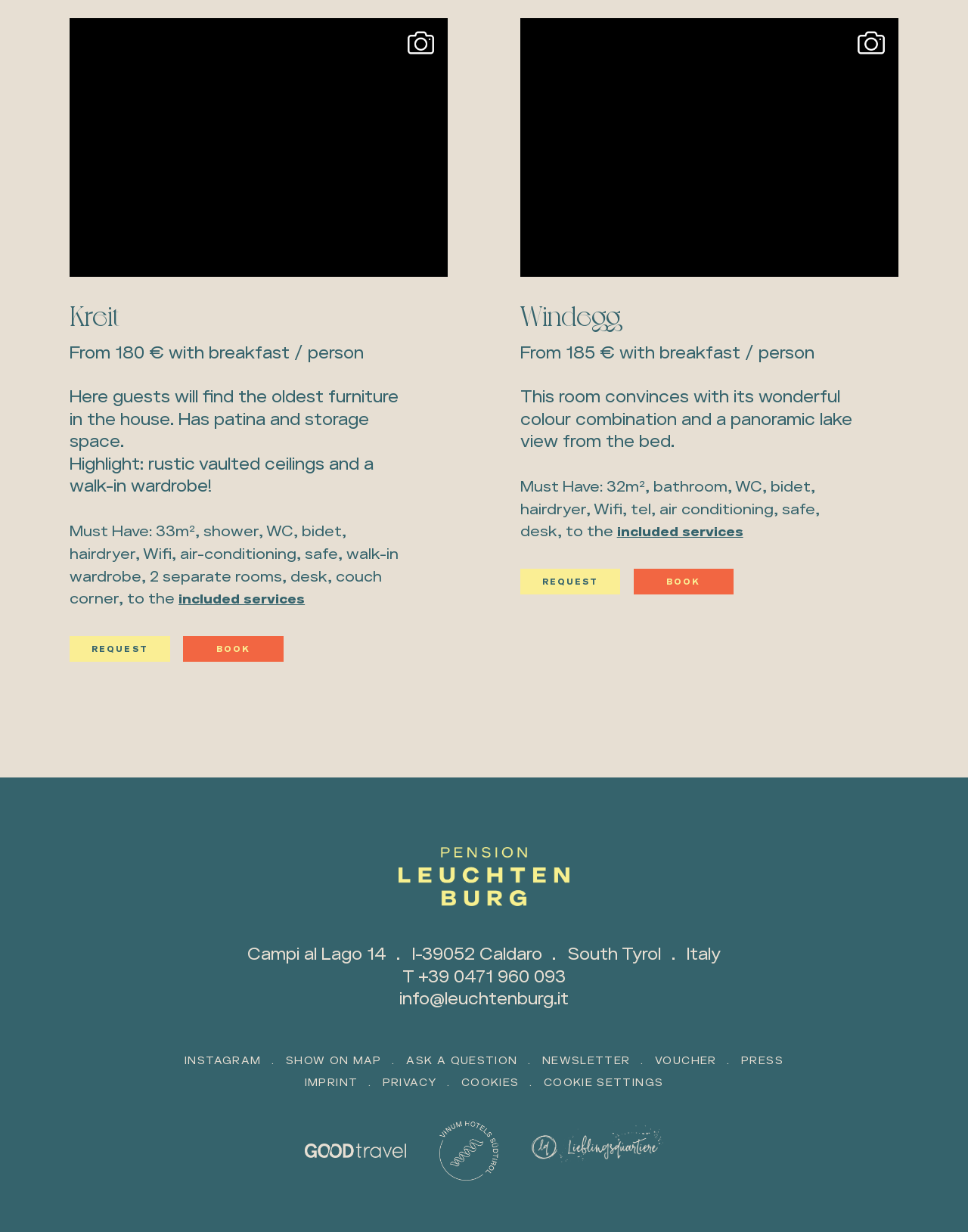Find the bounding box coordinates for the area that must be clicked to perform this action: "View the details of the Windegg room".

[0.537, 0.245, 0.889, 0.265]